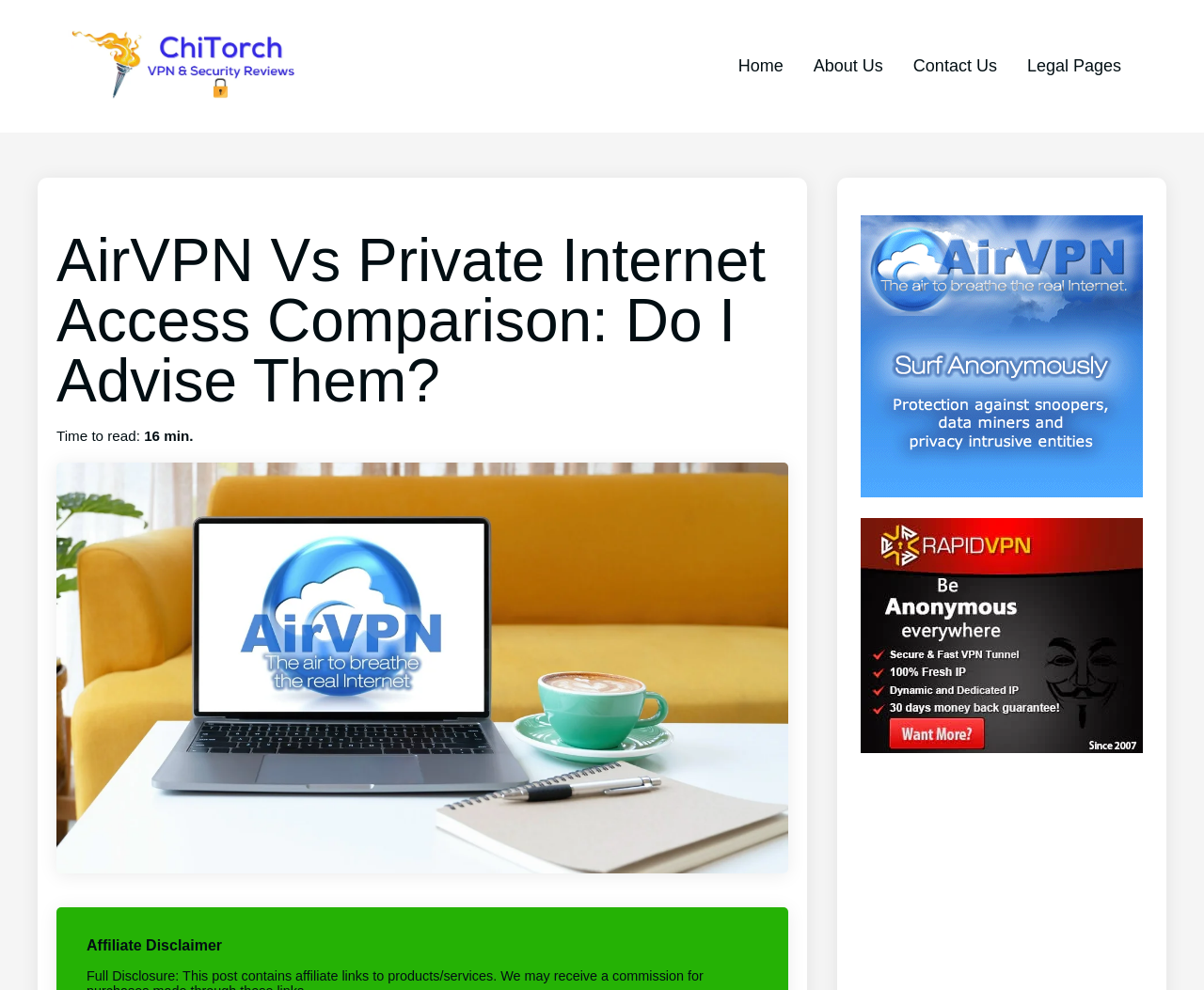How many sidebar links are present on this webpage?
Using the visual information from the image, give a one-word or short-phrase answer.

2